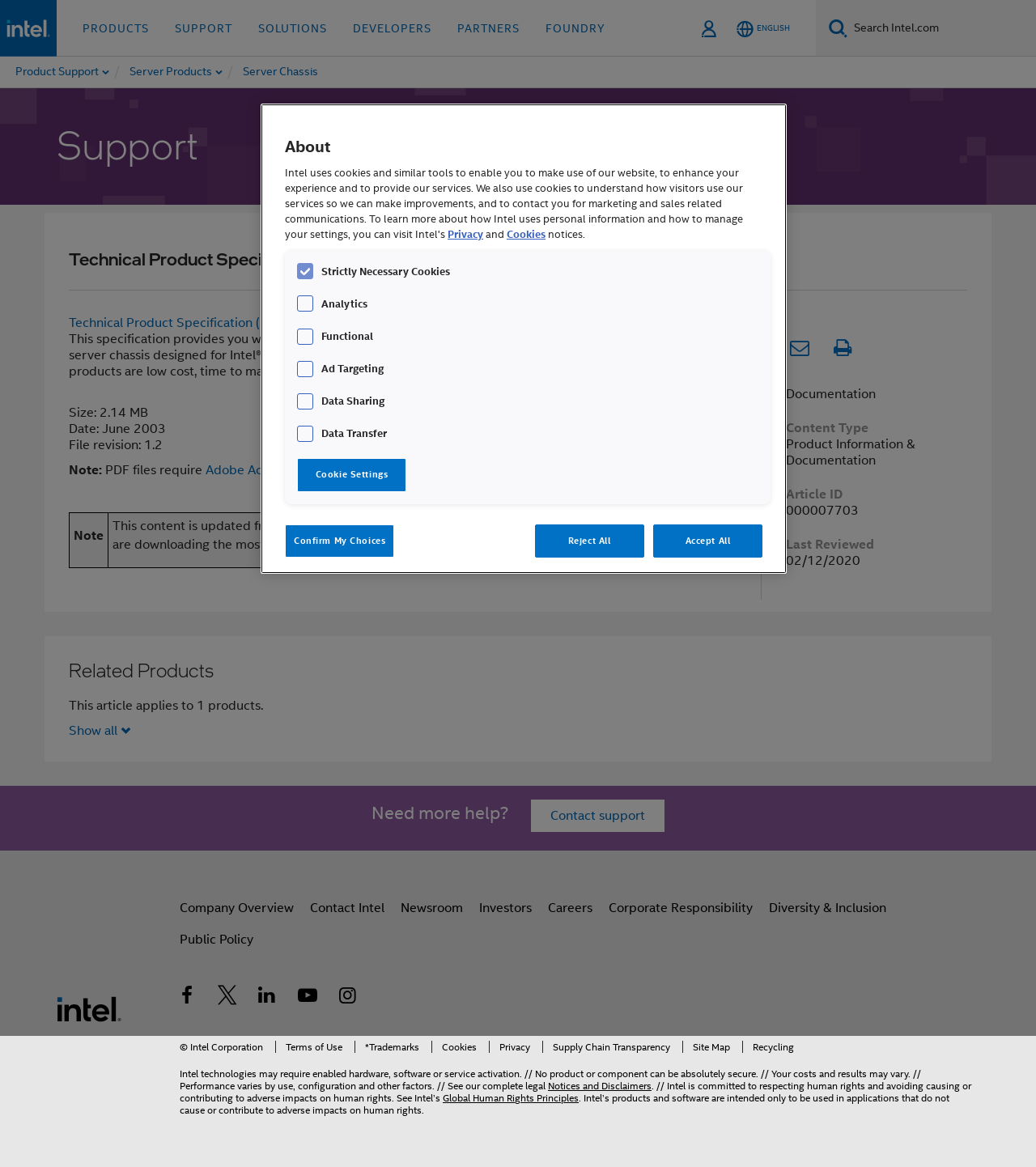Point out the bounding box coordinates of the section to click in order to follow this instruction: "Search for something on Intel.com".

[0.788, 0.0, 1.0, 0.049]